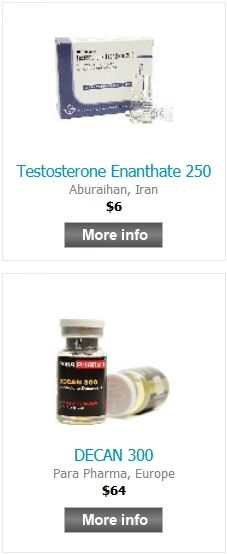Generate a comprehensive caption that describes the image.

This image features a compelling selection of anabolic steroids available for purchase, specifically highlighting two products. At the top, "Testosterone Enanthate 250," a product from Aburaihan in Iran, is showcased alongside its price of $6. Below it is "DECAN 300," manufactured by Para Pharma in Europe, with a price of $64. Each product is visually characterized by distinct packaging, and both are linked to a "More info" button for further details, suggesting that users can easily access additional information about each steroid. The layout emphasizes clarity and accessibility for potential buyers in the market for performance-enhancing pharmaceuticals.